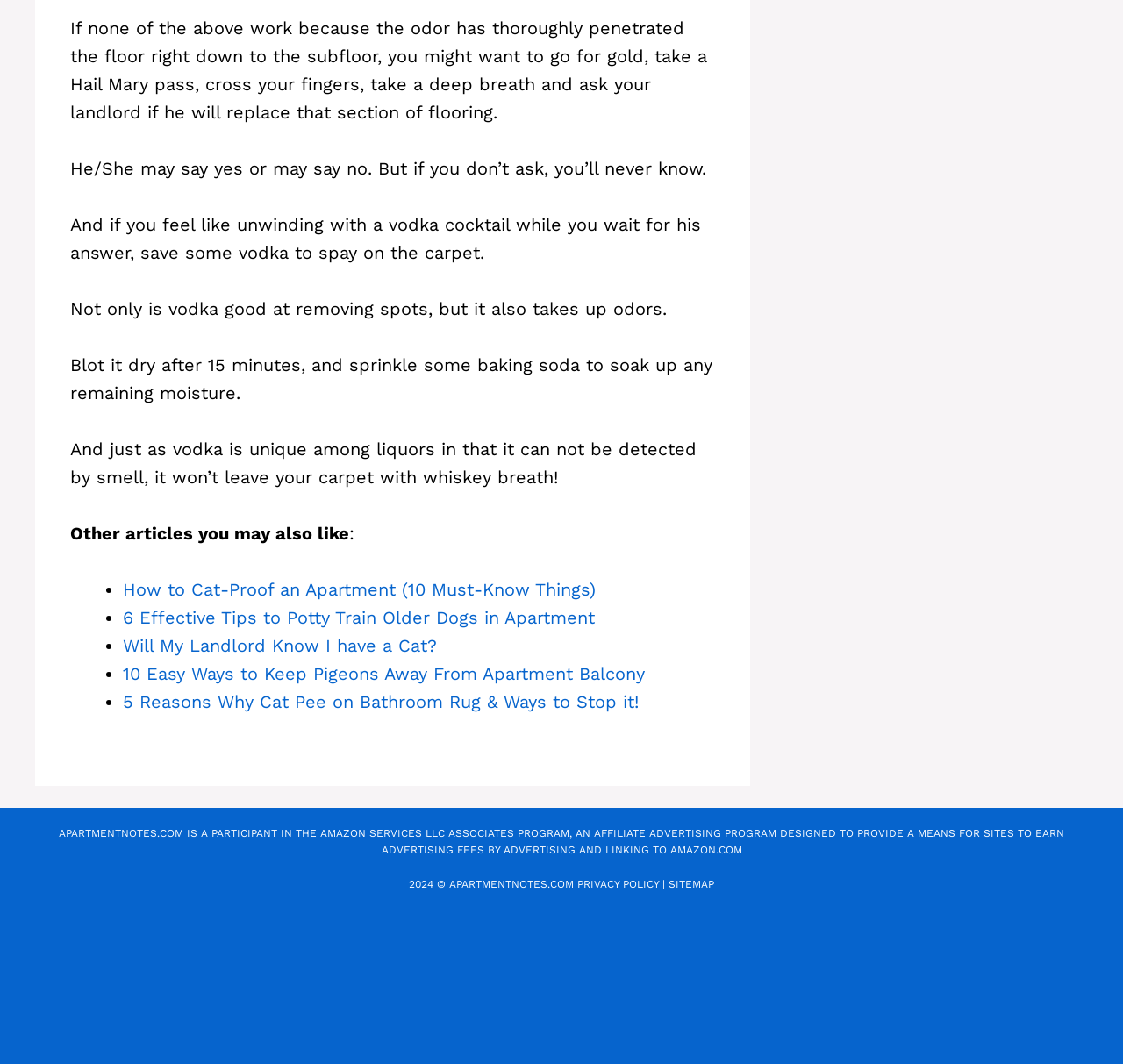Identify the bounding box for the UI element described as: "Privacy Policy". The coordinates should be four float numbers between 0 and 1, i.e., [left, top, right, bottom].

[0.514, 0.825, 0.587, 0.837]